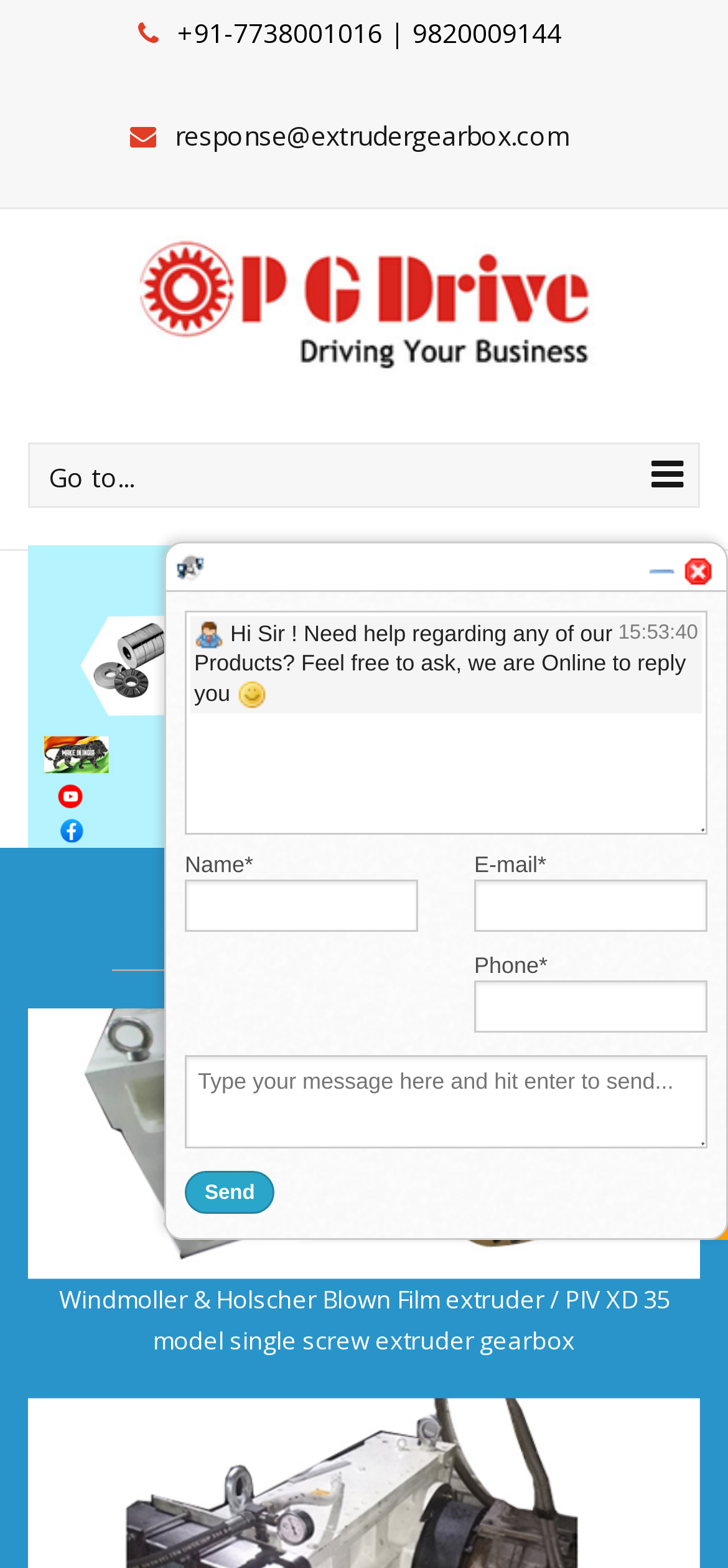Generate a comprehensive description of the webpage.

The webpage appears to be a manufacturer's website, specifically showcasing their products and services related to extruder gearboxes. 

At the top-right corner, there are three links: "Live Tracker", "Close", and "Minimize/Restore", each accompanied by an image. 

Below these links, there is an iframe that occupies most of the page's width and about half of its height. 

On the top-left side, there is a contact information section, displaying two phone numbers and an email address. 

A horizontal menu bar is situated below the contact information, with a "Go to..." dropdown menu at the left end. 

The main content area is divided into sections, each featuring a heading, an image, and a brief description. There are four such sections, showcasing different products: "NEW DEVELOPMENT", "Twin Screw Gearbox For Baker Perkins APV 65 Machine", "Windmoller & Holscher Blown Film extruder / PIV XD 35 model single screw extruder gearbox", and "Reifenhauser Blown Film extruder / PIV XCIL 31 model single screw extruder gearbox". 

At the bottom of the page, there is a call-to-action link "Any Question? We are Online... Ask Now".